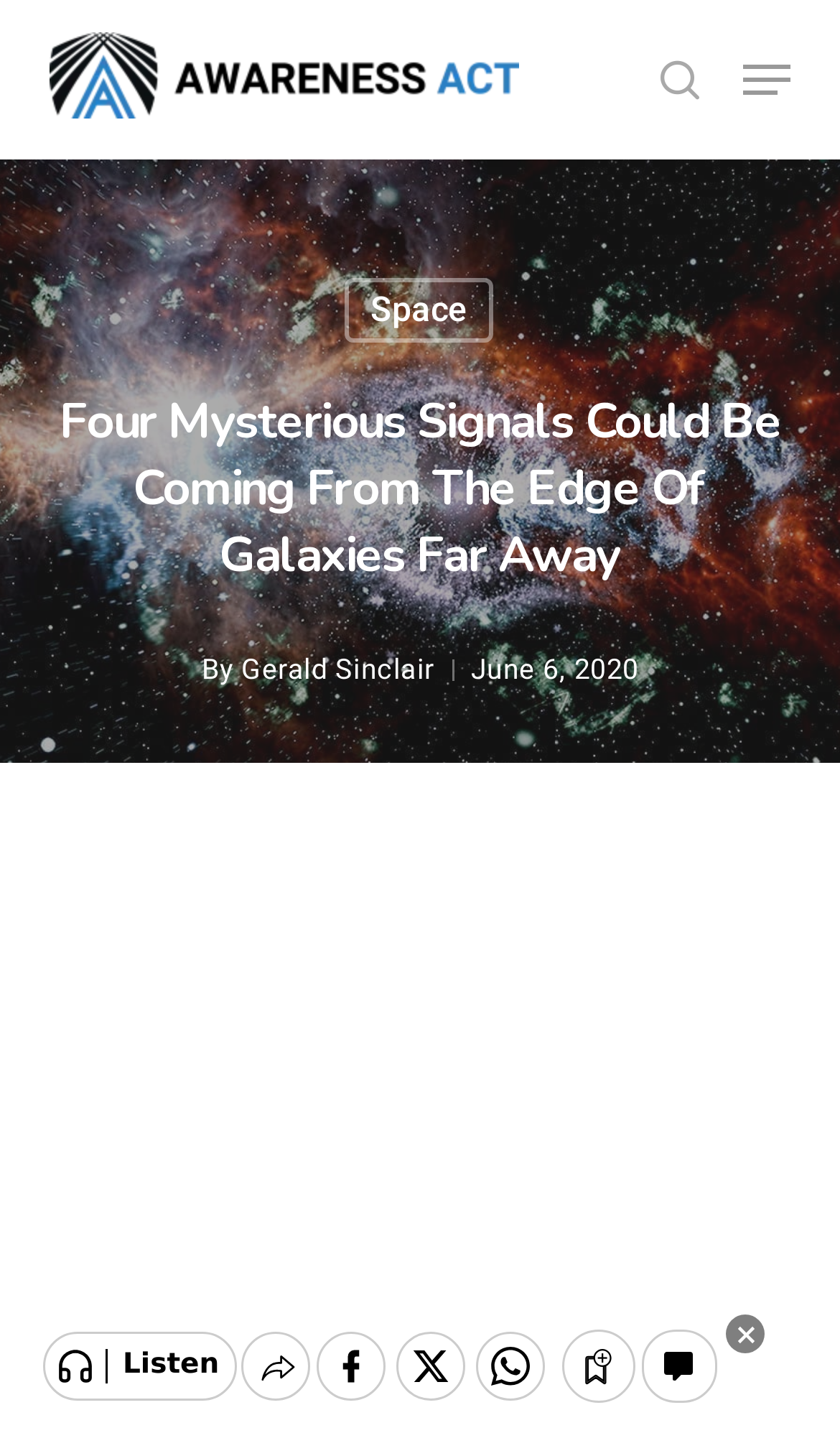Respond with a single word or short phrase to the following question: 
What is the purpose of the button at the top right corner?

Navigation Menu